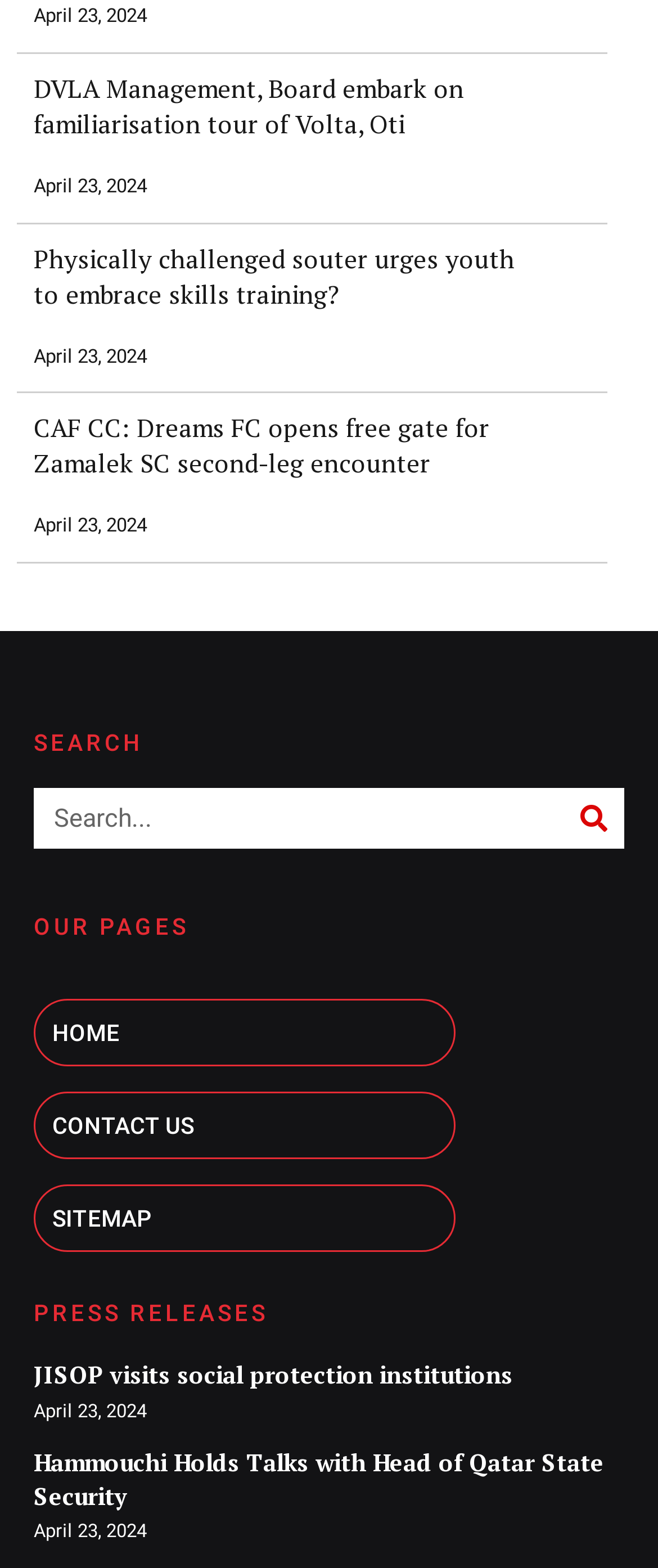What is the purpose of the search box?
Please provide a single word or phrase as your answer based on the screenshot.

To search the website